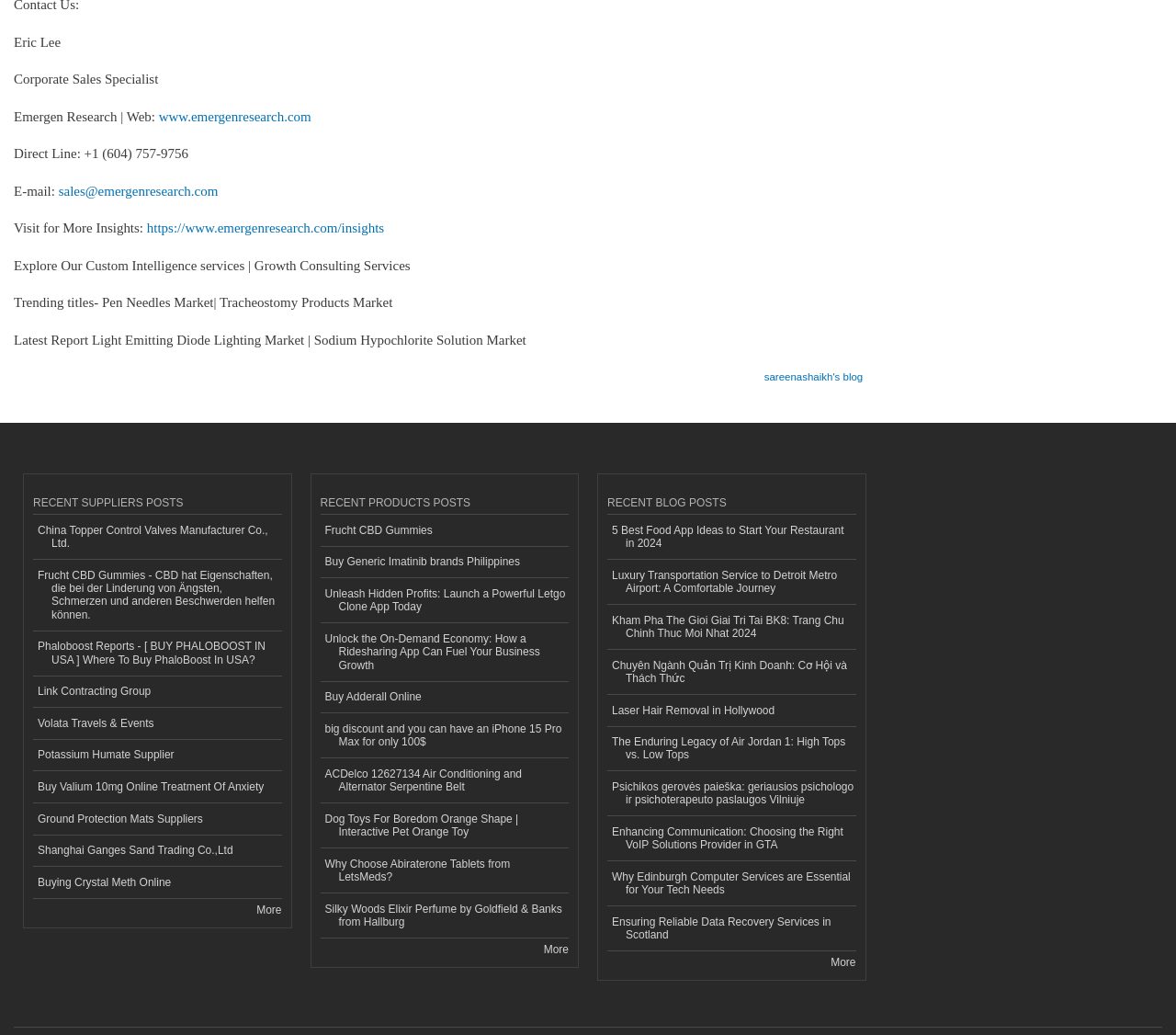Please give a succinct answer to the question in one word or phrase:
What is the common theme among the links listed under 'RECENT PRODUCTS POSTS'?

Product-related posts